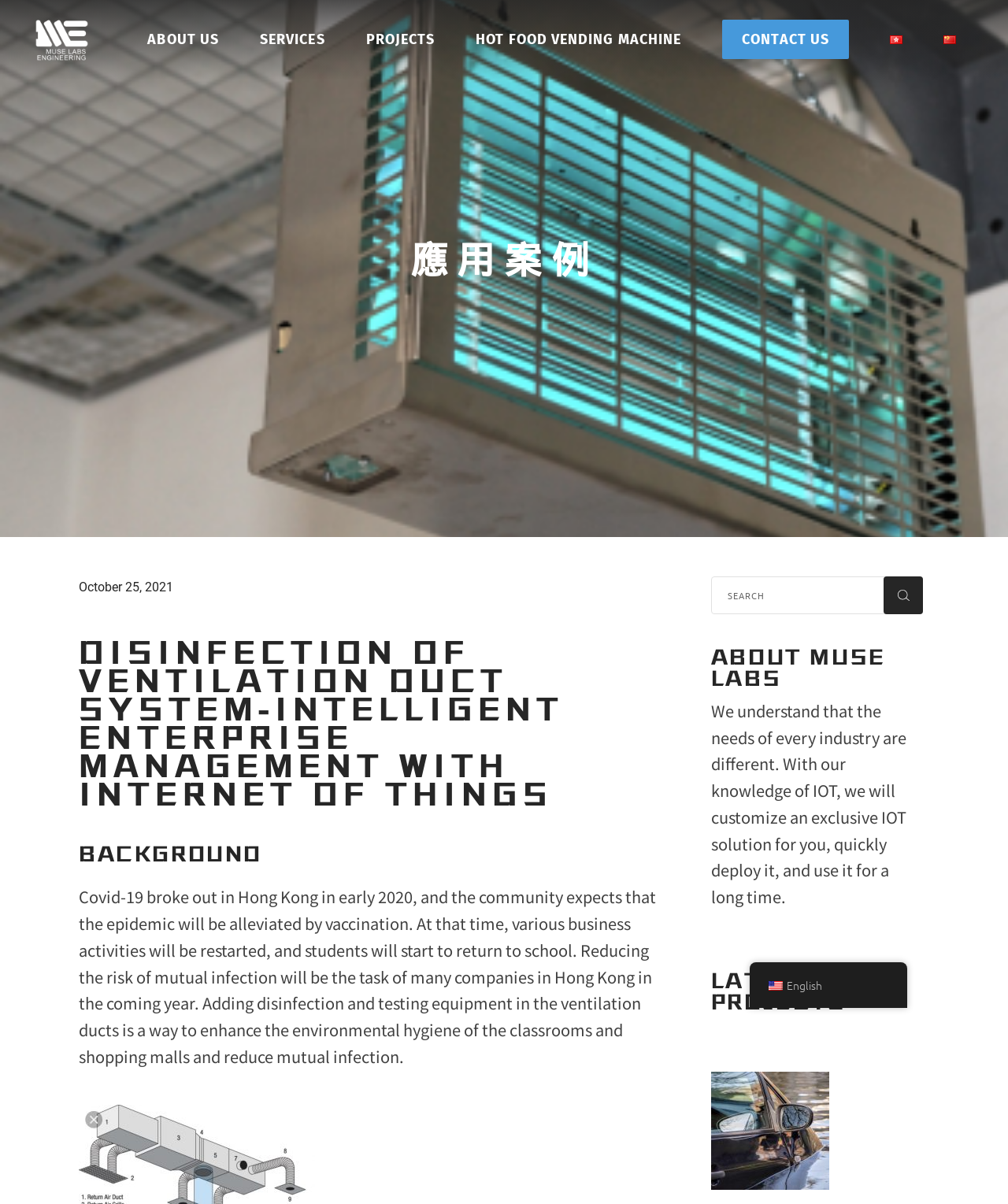Extract the main headline from the webpage and generate its text.

DISINFECTION OF VENTILATION DUCT SYSTEM-INTELLIGENT ENTERPRISE MANAGEMENT WITH INTERNET OF THINGS